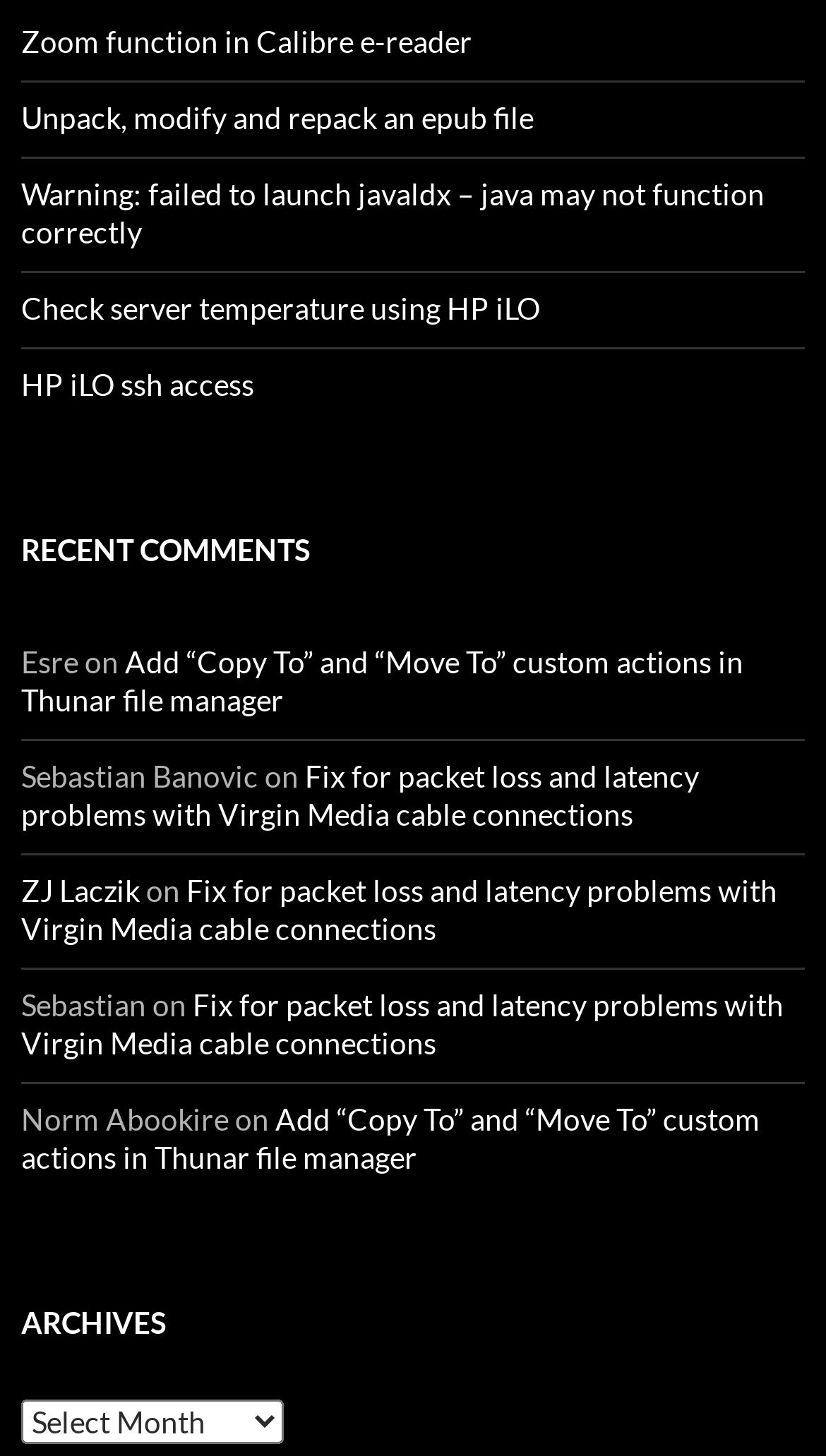Locate the bounding box coordinates of the segment that needs to be clicked to meet this instruction: "View 'Add “Copy To” and “Move To” custom actions in Thunar file manager'".

[0.026, 0.442, 0.9, 0.493]